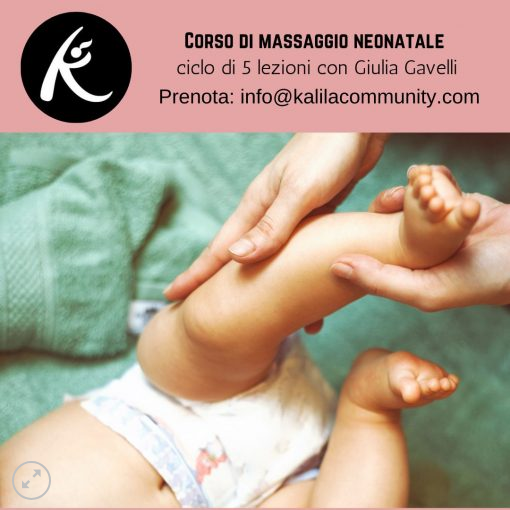Who is the instructor of the course? Based on the image, give a response in one word or a short phrase.

Giulia Gavelli